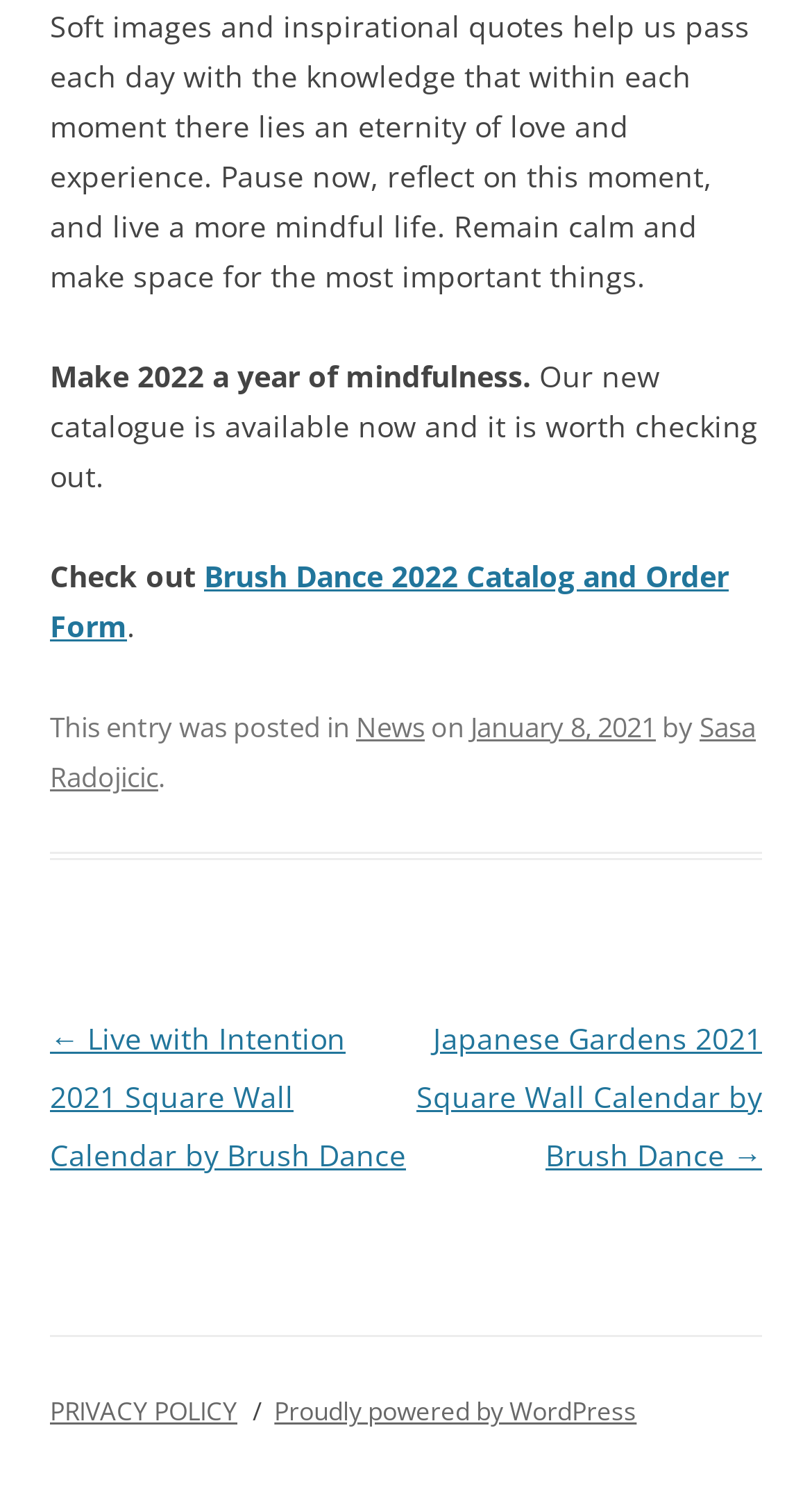Based on the provided description, "Sasa Radojicic", find the bounding box of the corresponding UI element in the screenshot.

[0.062, 0.477, 0.931, 0.535]